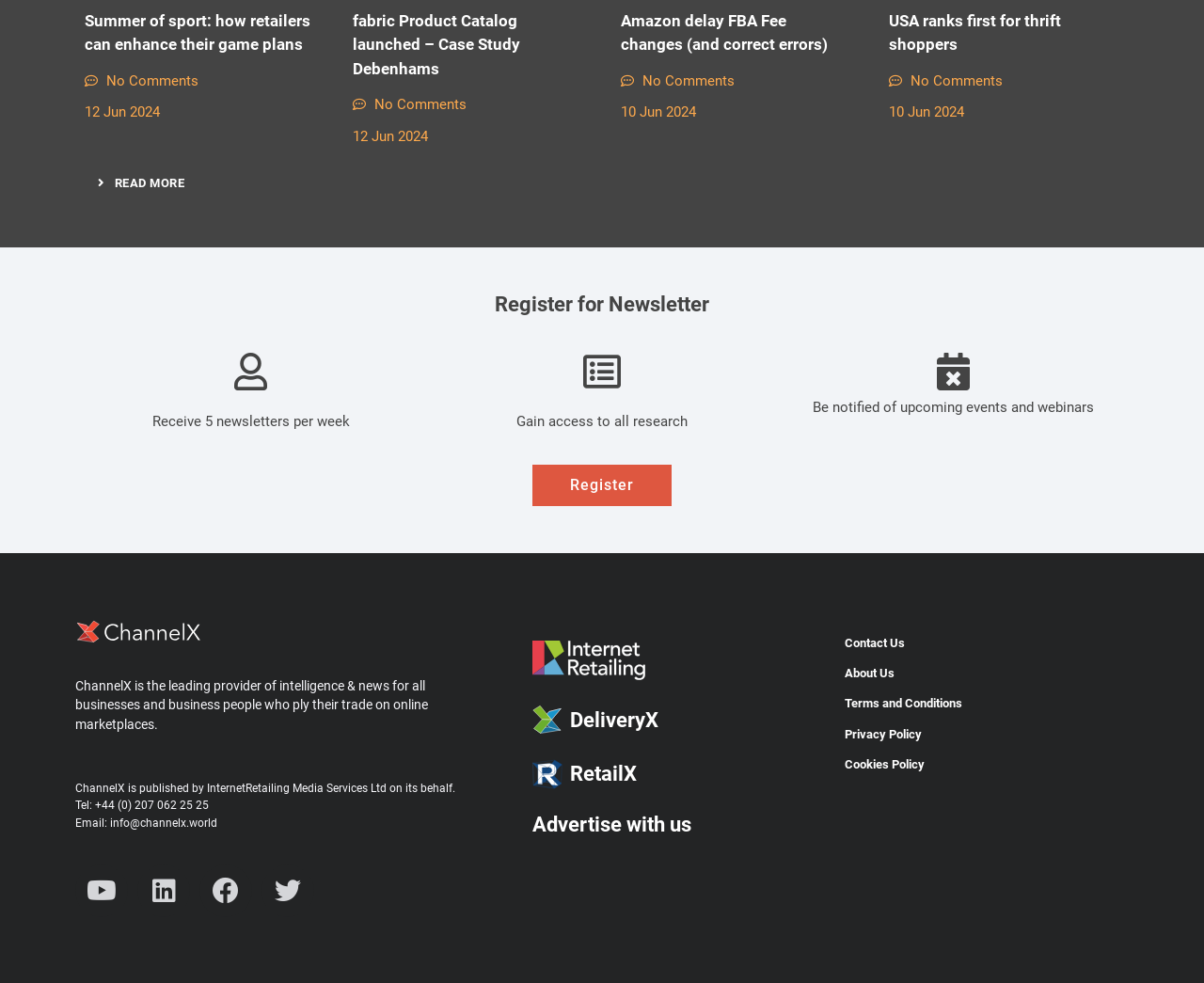Based on the image, please respond to the question with as much detail as possible:
How many links are there in the 'Register for Newsletter' section?

In the 'Register for Newsletter' section, there are five links: 'READ MORE', 'Register', and three social media links (Youtube, Linkedin, Facebook).